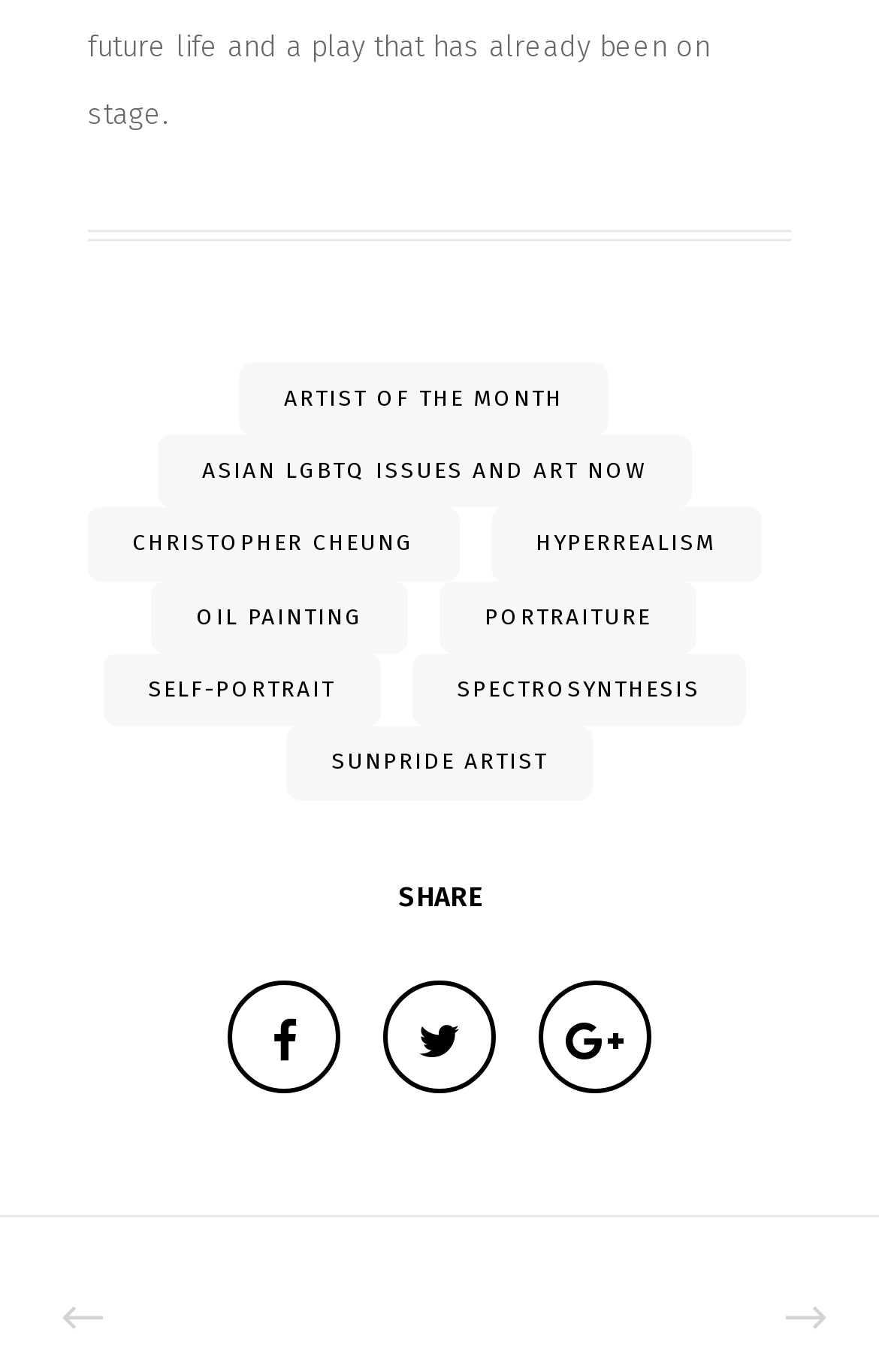Give the bounding box coordinates for the element described by: "hyperrealism".

[0.558, 0.37, 0.865, 0.423]